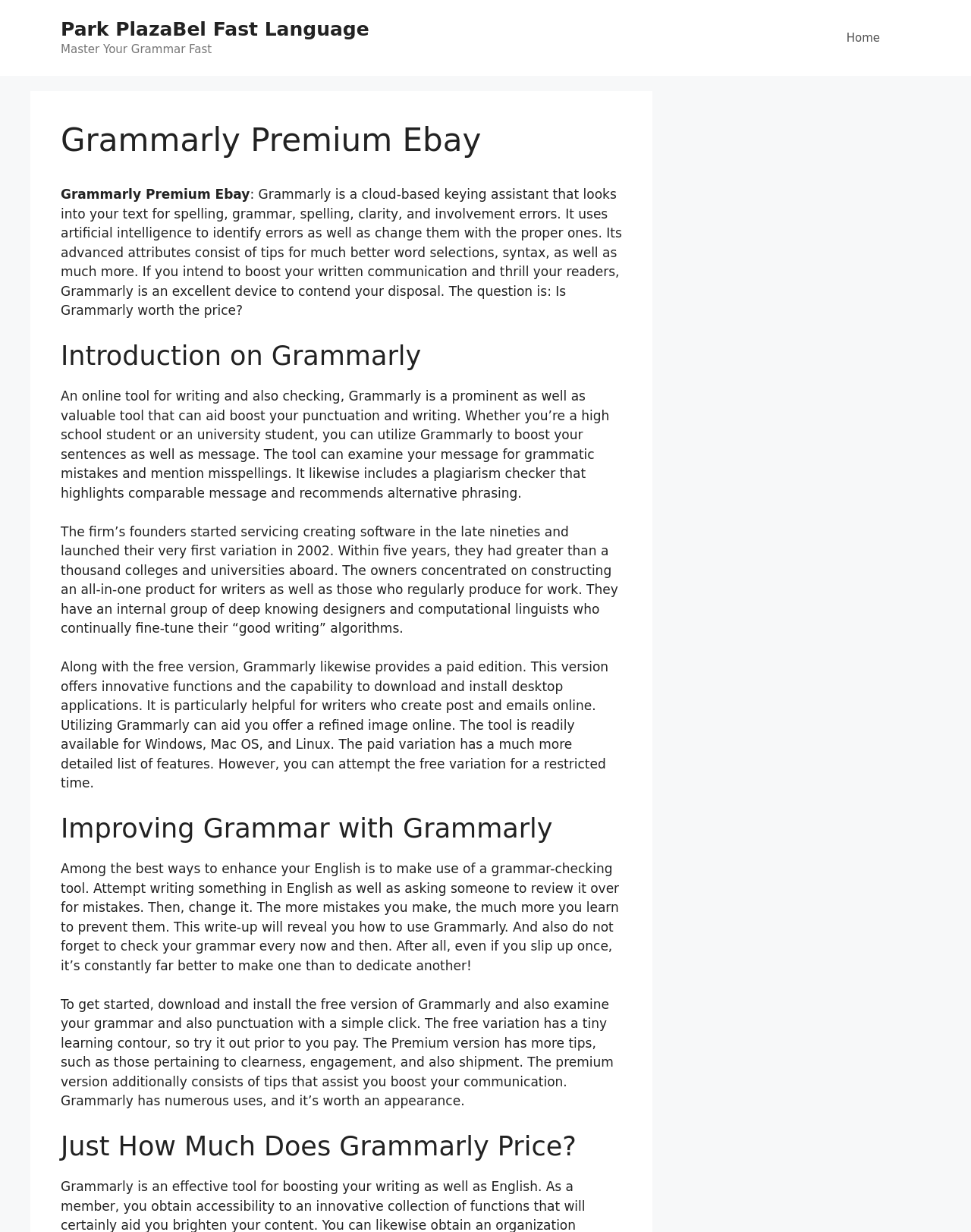Can you give a comprehensive explanation to the question given the content of the image?
What is the difference between the free and paid versions of Grammarly?

The webpage mentions that the paid version of Grammarly offers advanced features, including tips for better word choices, syntax, and more, which are not available in the free version. This suggests that the main difference between the two versions is the availability of advanced features.